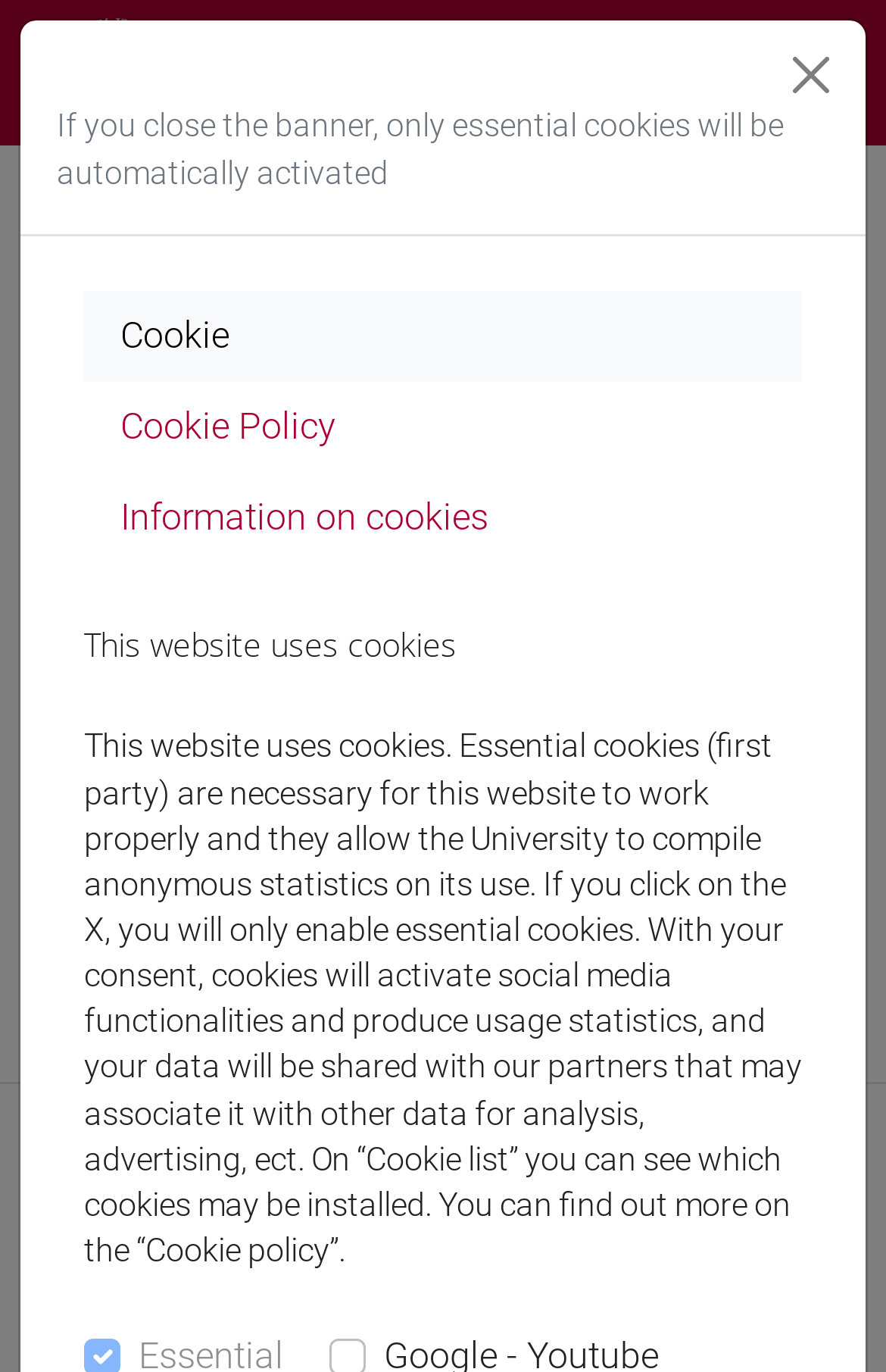Find and specify the bounding box coordinates that correspond to the clickable region for the instruction: "Click the Ca' Foscari University of Venice link".

[0.21, 0.008, 0.395, 0.091]